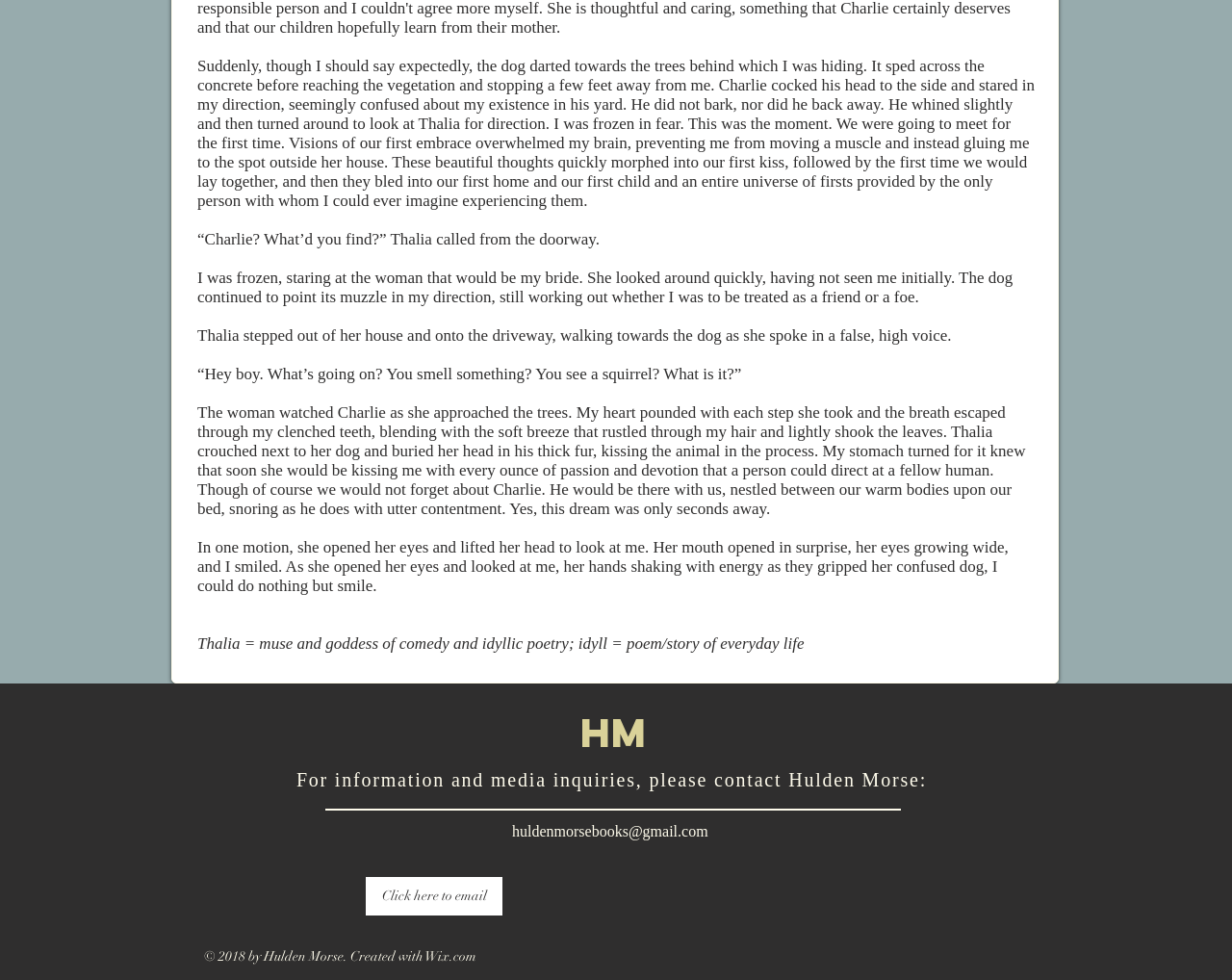Determine the bounding box coordinates of the clickable element to complete this instruction: "Click on the Facebook Social Icon". Provide the coordinates in the format of four float numbers between 0 and 1, [left, top, right, bottom].

[0.608, 0.903, 0.627, 0.926]